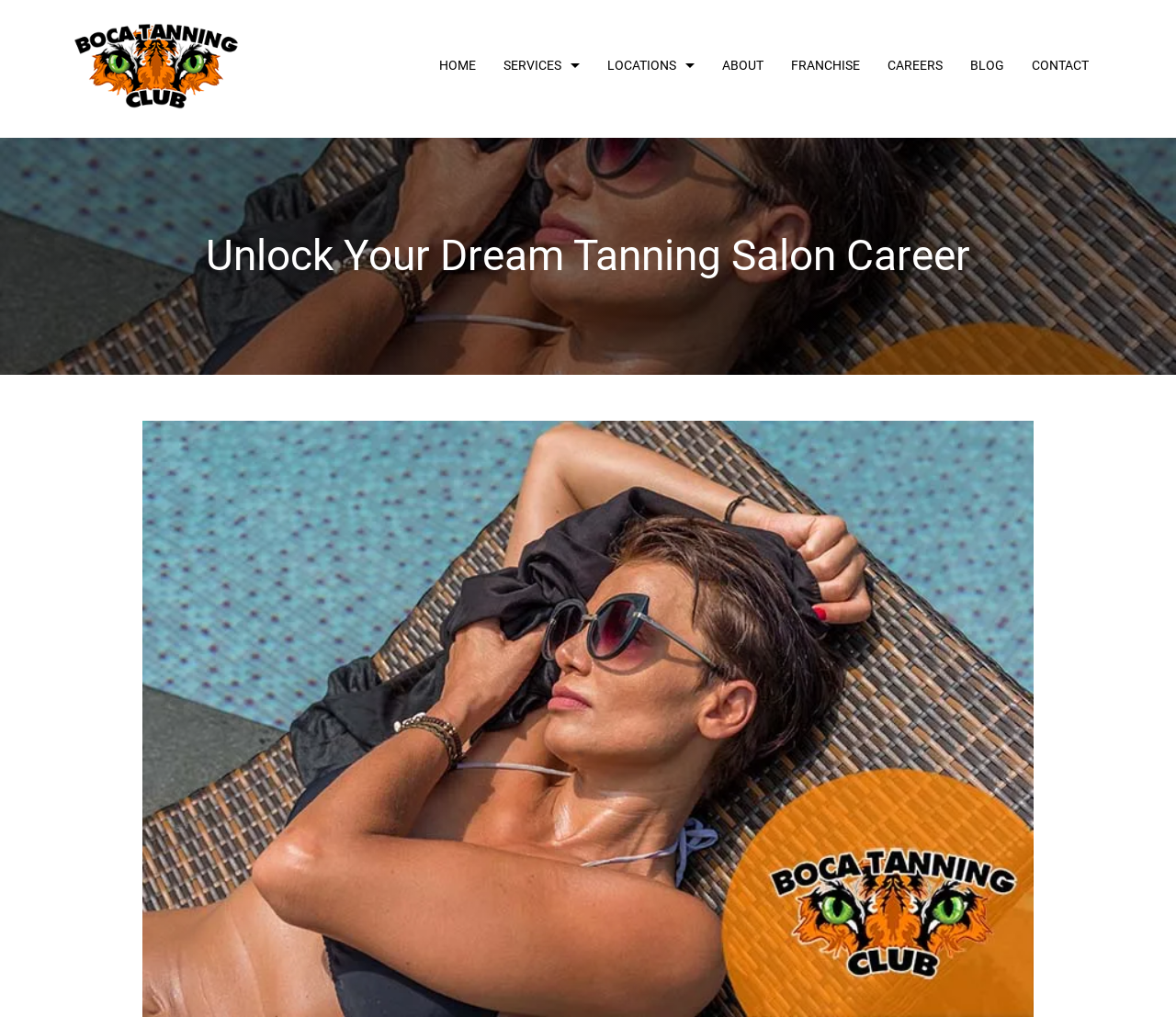Pinpoint the bounding box coordinates of the element that must be clicked to accomplish the following instruction: "explore career opportunities". The coordinates should be in the format of four float numbers between 0 and 1, i.e., [left, top, right, bottom].

[0.743, 0.053, 0.813, 0.077]